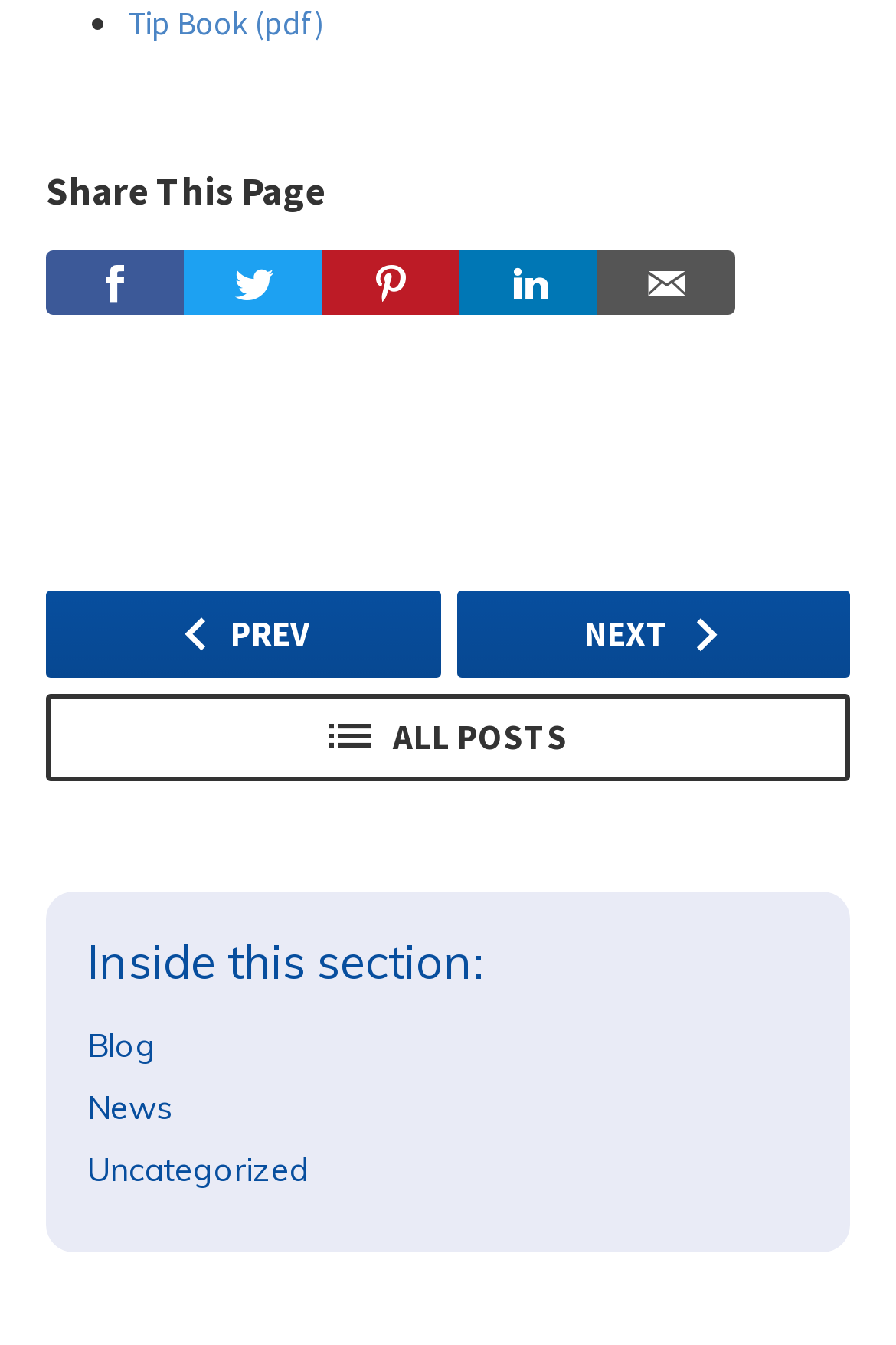How many links are there in the pagination section?
Look at the image and answer the question using a single word or phrase.

3